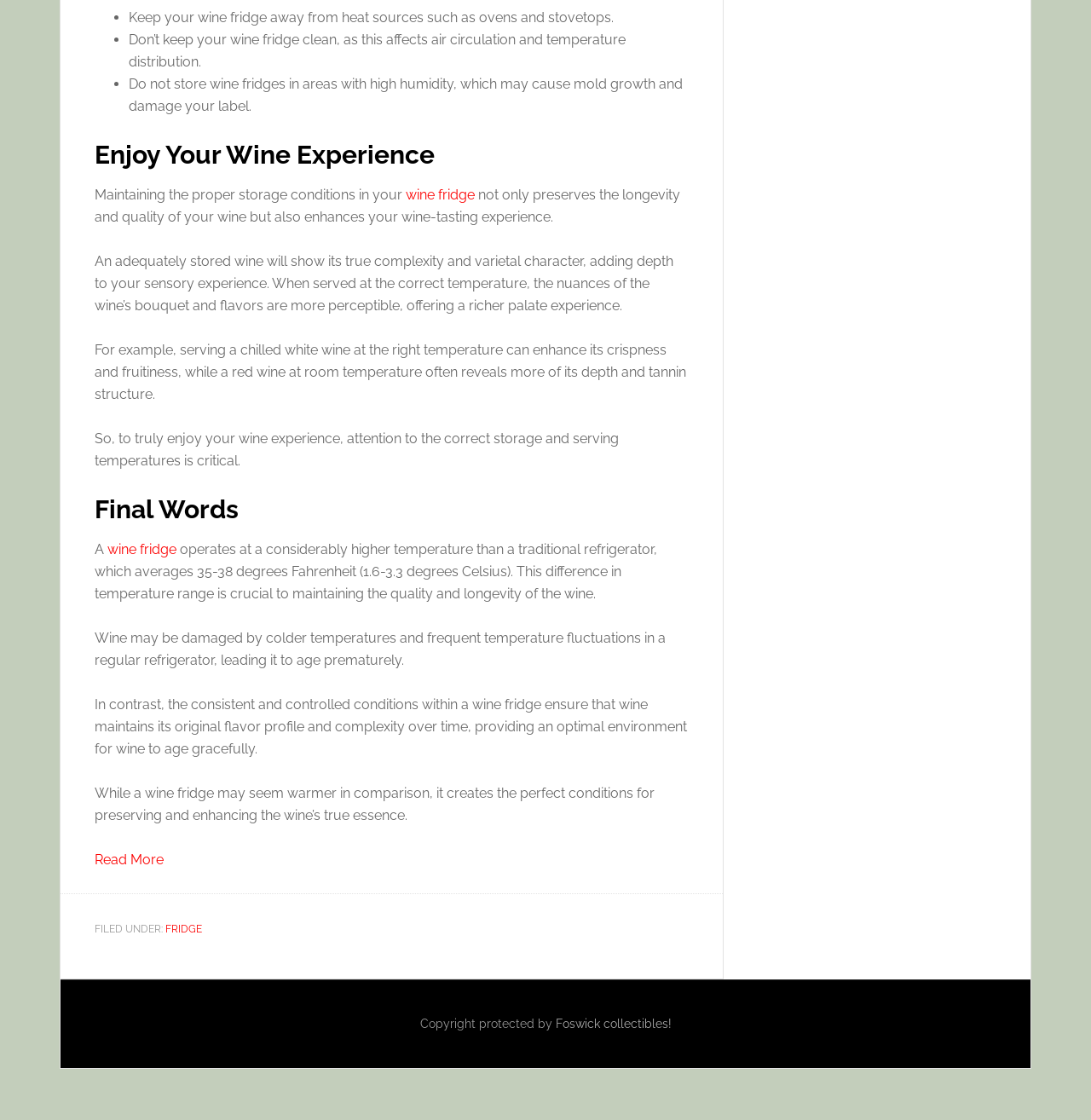Provide the bounding box coordinates of the HTML element described as: "Fridge". The bounding box coordinates should be four float numbers between 0 and 1, i.e., [left, top, right, bottom].

[0.152, 0.824, 0.185, 0.835]